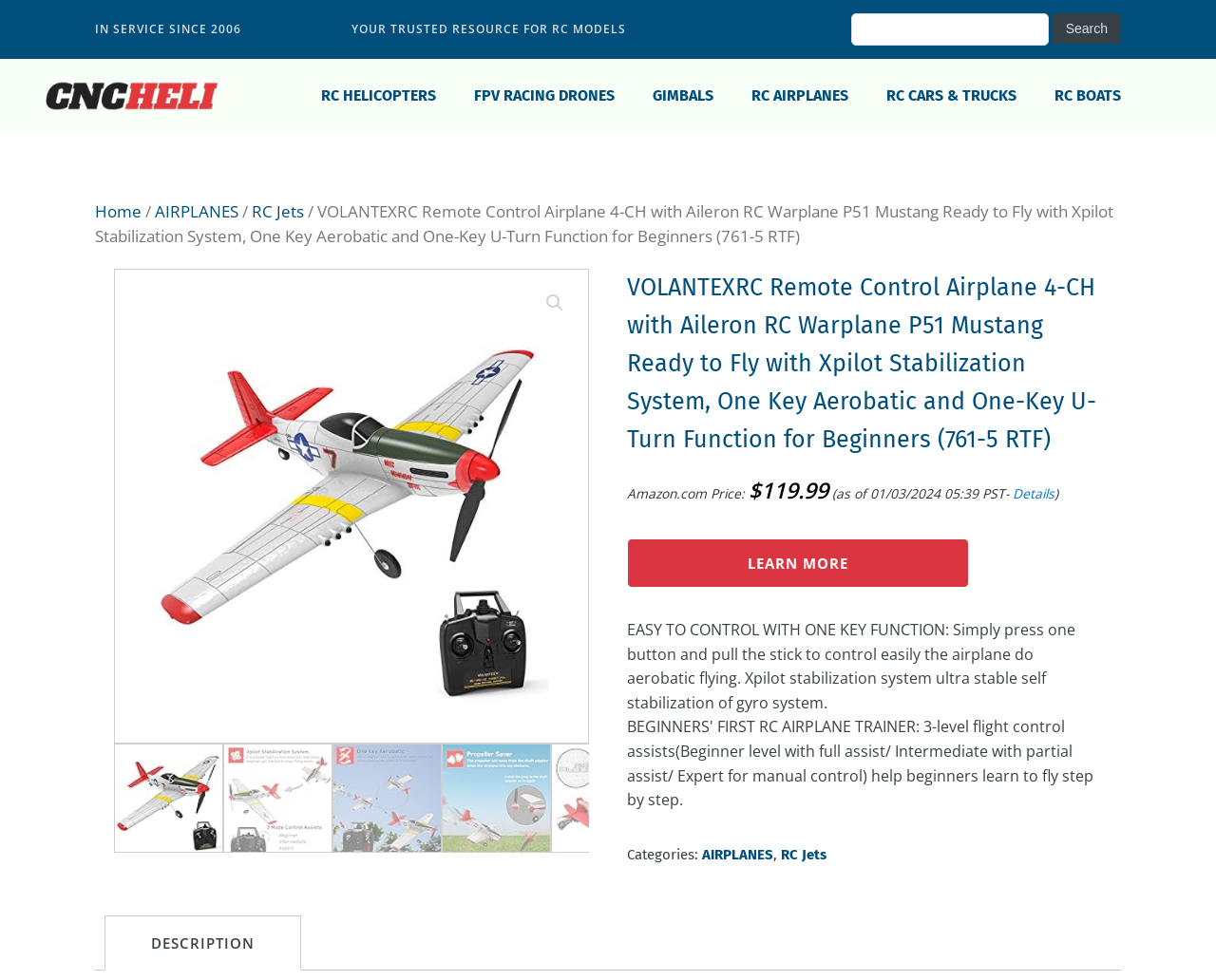Find the bounding box coordinates of the clickable area required to complete the following action: "Learn more about the product".

[0.516, 0.55, 0.797, 0.6]